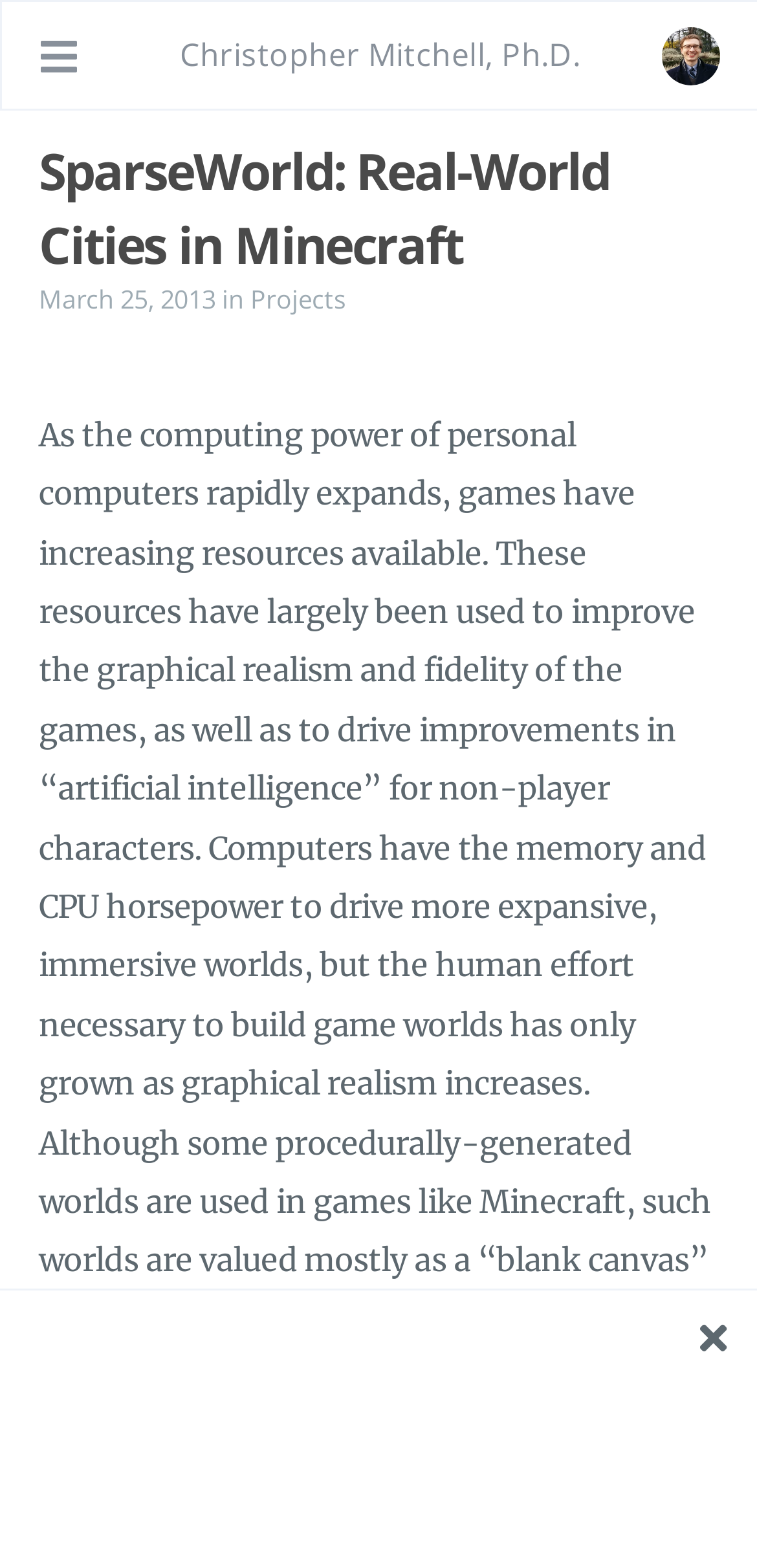Identify and generate the primary title of the webpage.

SparseWorld: Real-World Cities in Minecraft